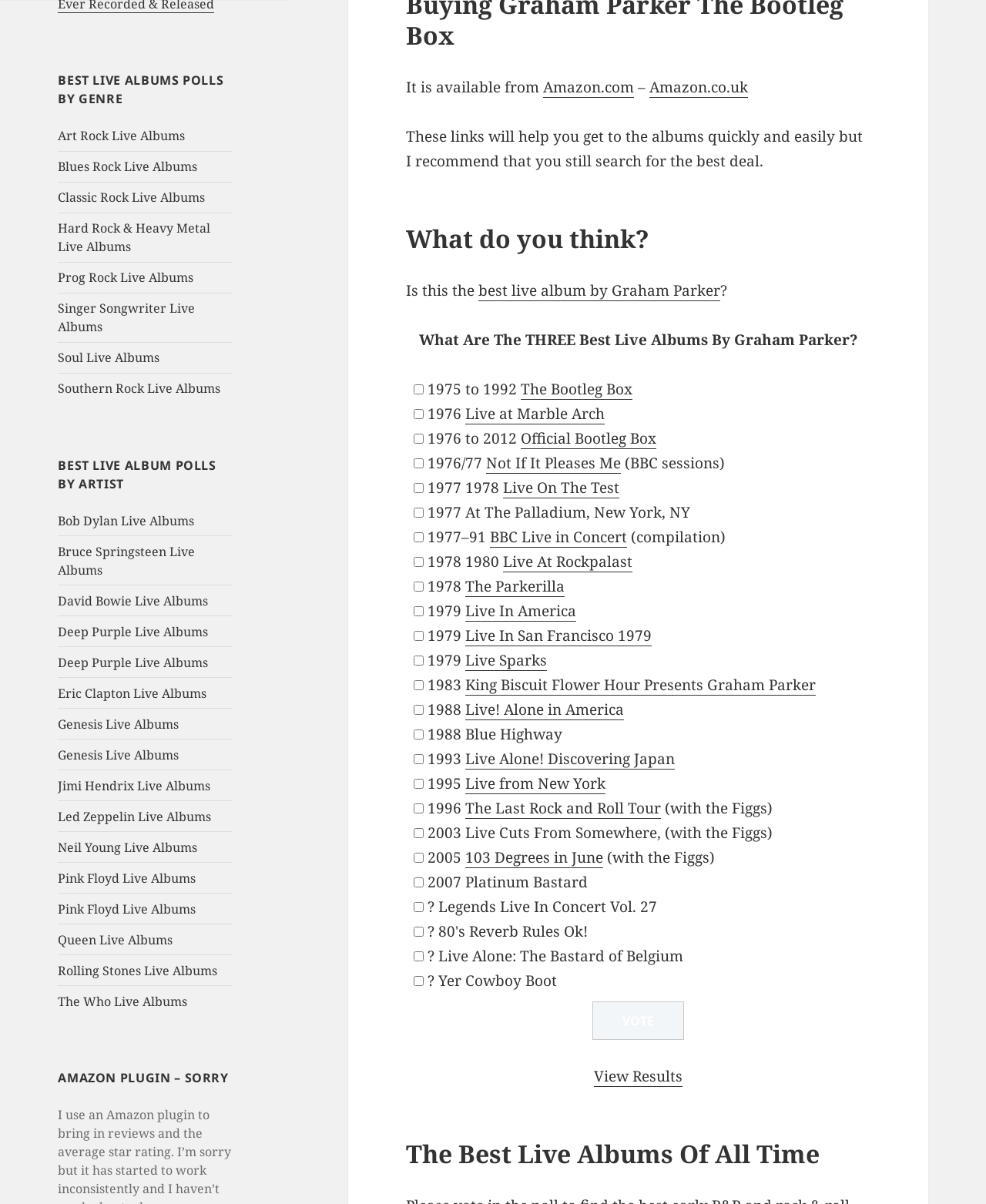Determine the bounding box coordinates of the clickable area required to perform the following instruction: "Click on the 'Vote' button". The coordinates should be represented as four float numbers between 0 and 1: [left, top, right, bottom].

[0.601, 0.832, 0.694, 0.864]